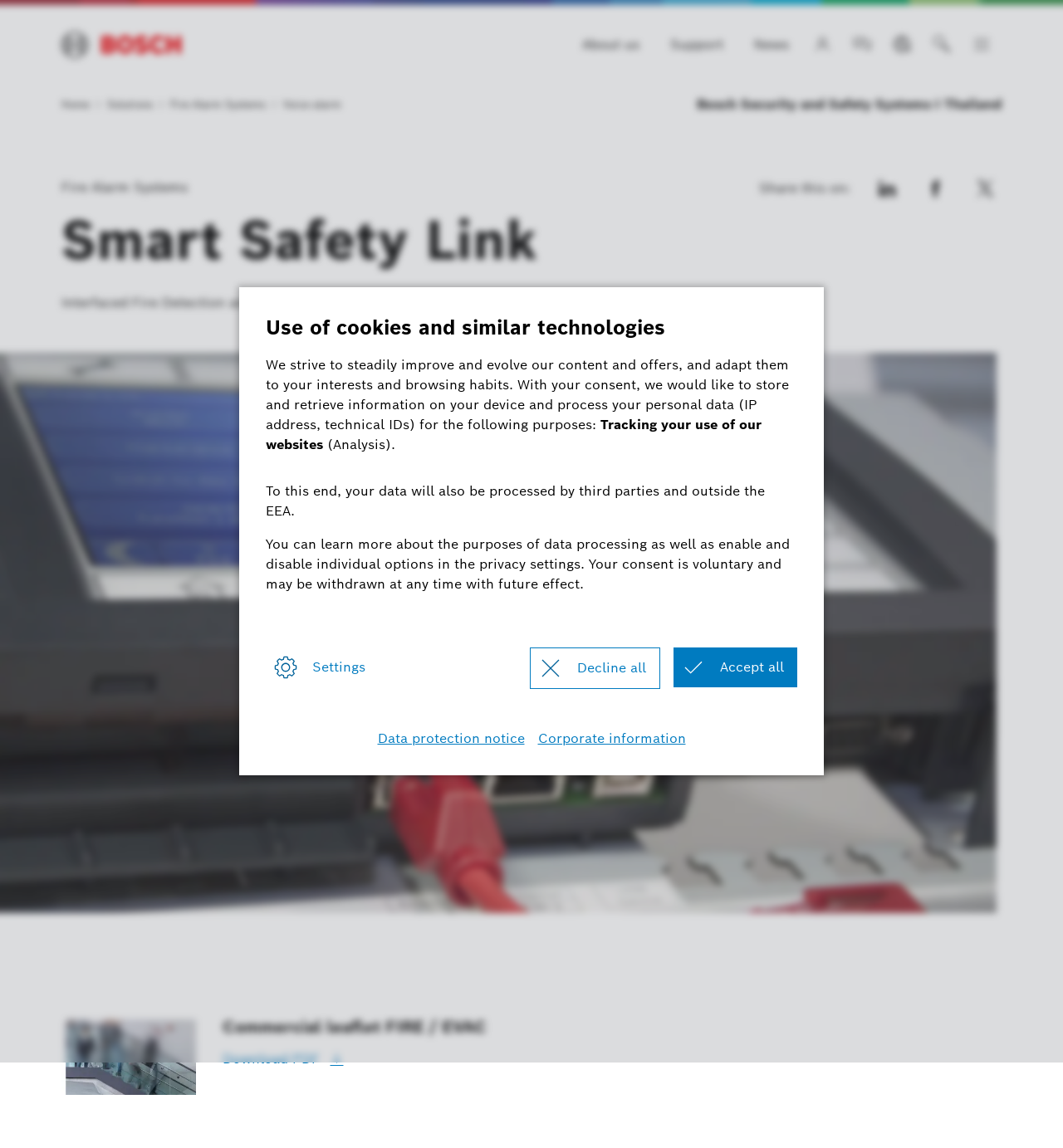Please specify the bounding box coordinates of the region to click in order to perform the following instruction: "Go to the 'Contact us' page".

[0.792, 0.022, 0.83, 0.056]